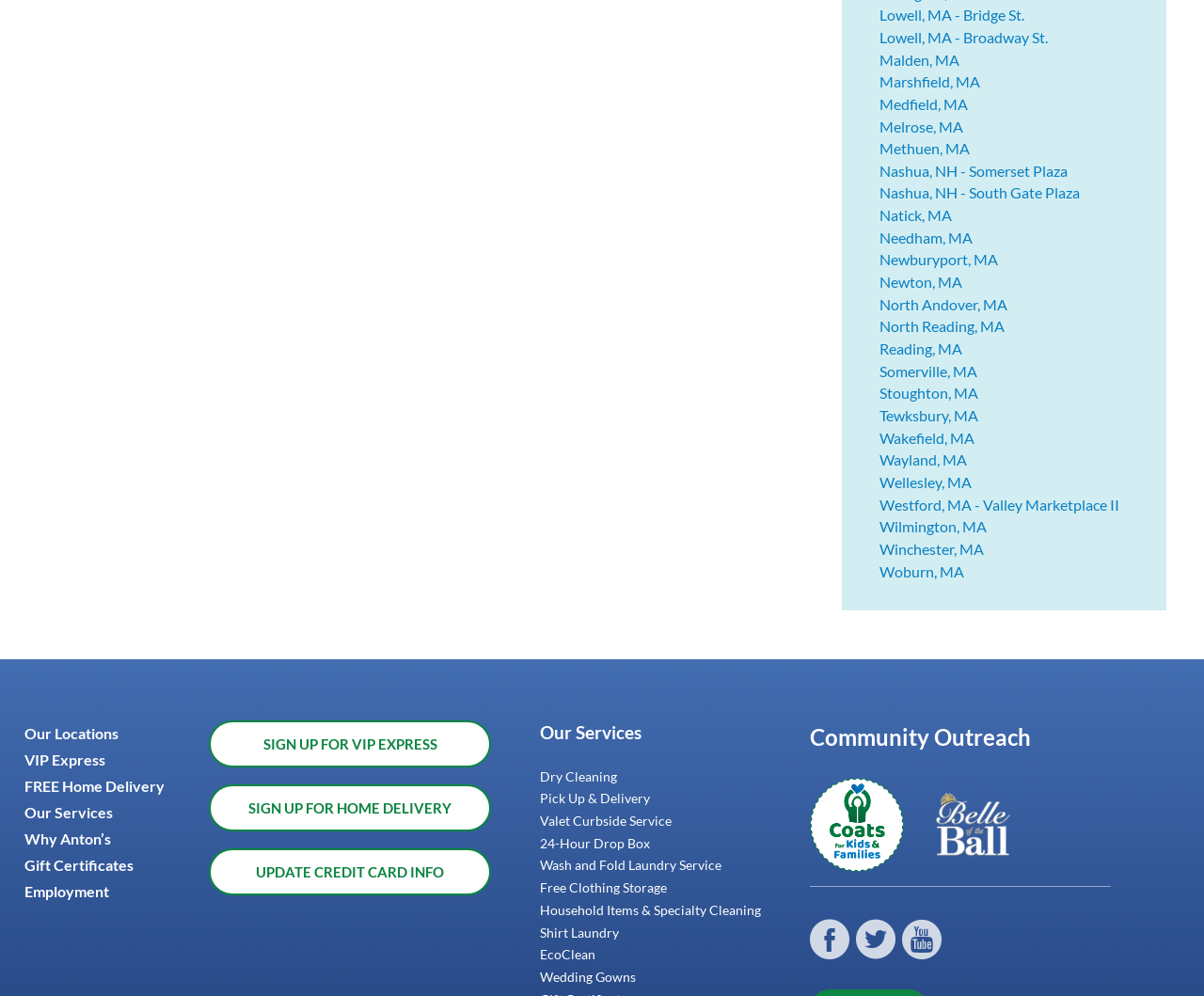Please identify the bounding box coordinates of the element's region that I should click in order to complete the following instruction: "Sign up for VIP Express". The bounding box coordinates consist of four float numbers between 0 and 1, i.e., [left, top, right, bottom].

[0.174, 0.724, 0.408, 0.771]